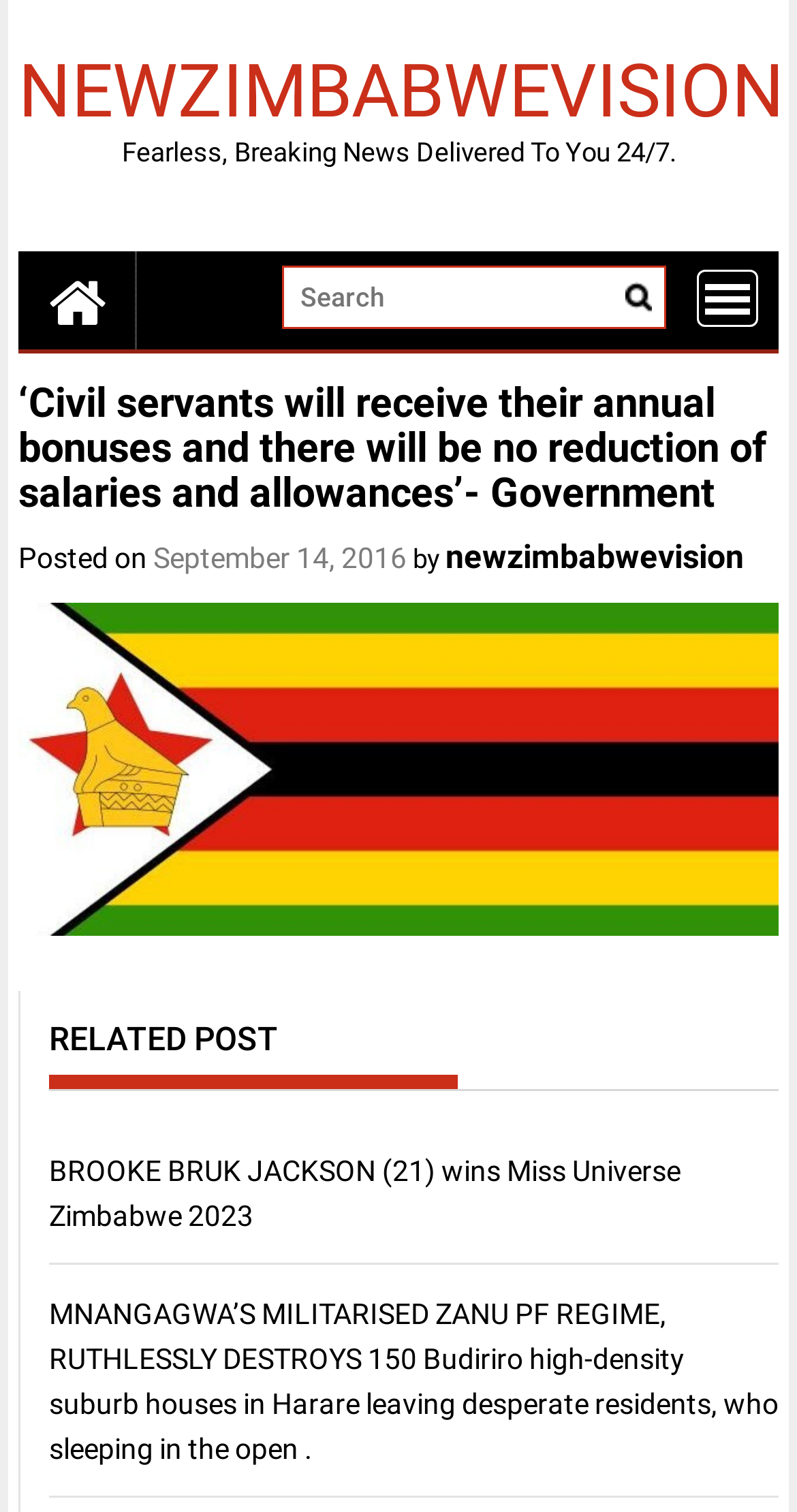Can you find the bounding box coordinates for the element that needs to be clicked to execute this instruction: "Check menu"? The coordinates should be given as four float numbers between 0 and 1, i.e., [left, top, right, bottom].

[0.875, 0.178, 0.952, 0.216]